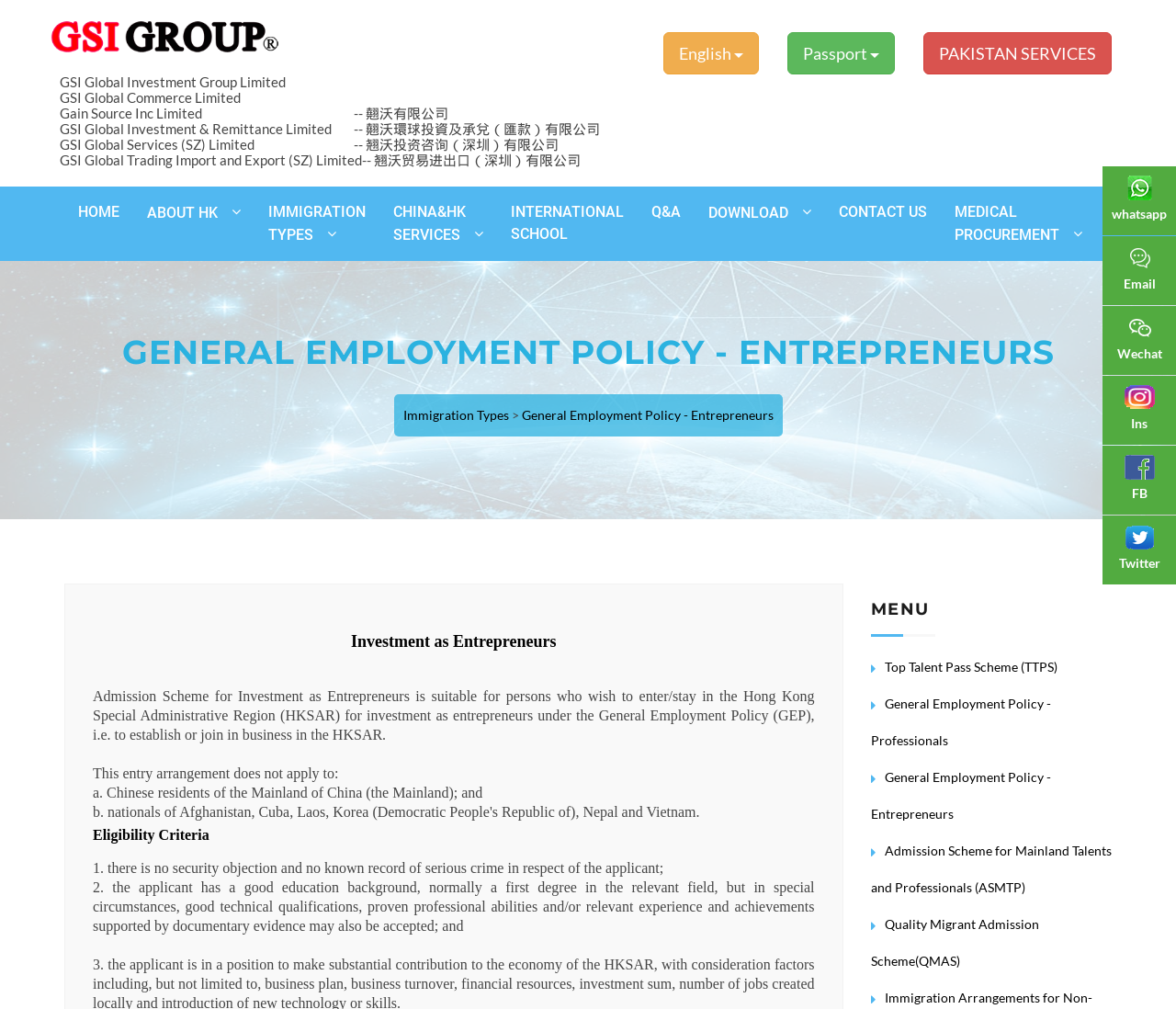What is the purpose of the General Employment Policy?
Look at the image and provide a short answer using one word or a phrase.

For investment as entrepreneurs